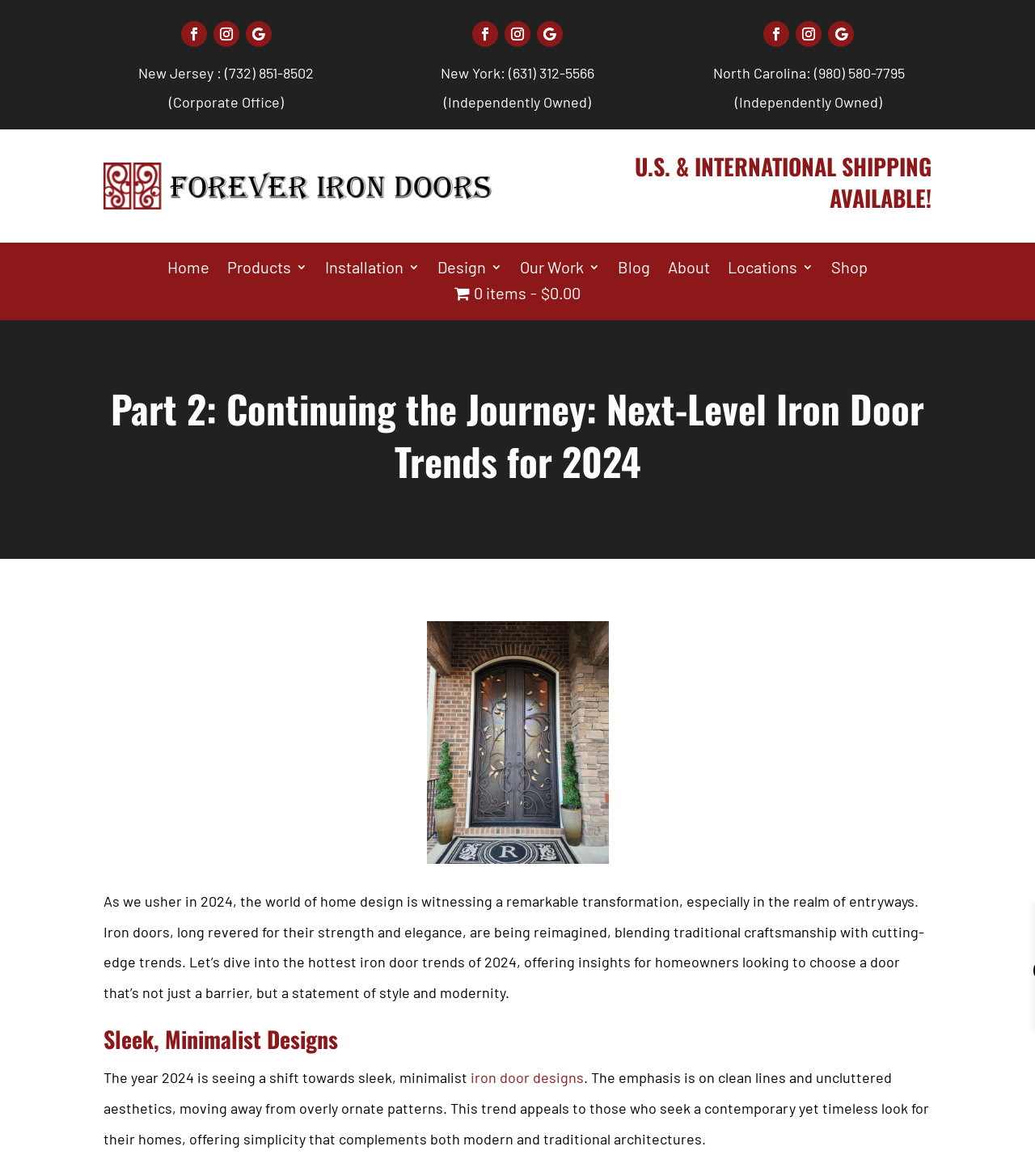Determine the bounding box coordinates of the region I should click to achieve the following instruction: "Read about Toolkits". Ensure the bounding box coordinates are four float numbers between 0 and 1, i.e., [left, top, right, bottom].

None